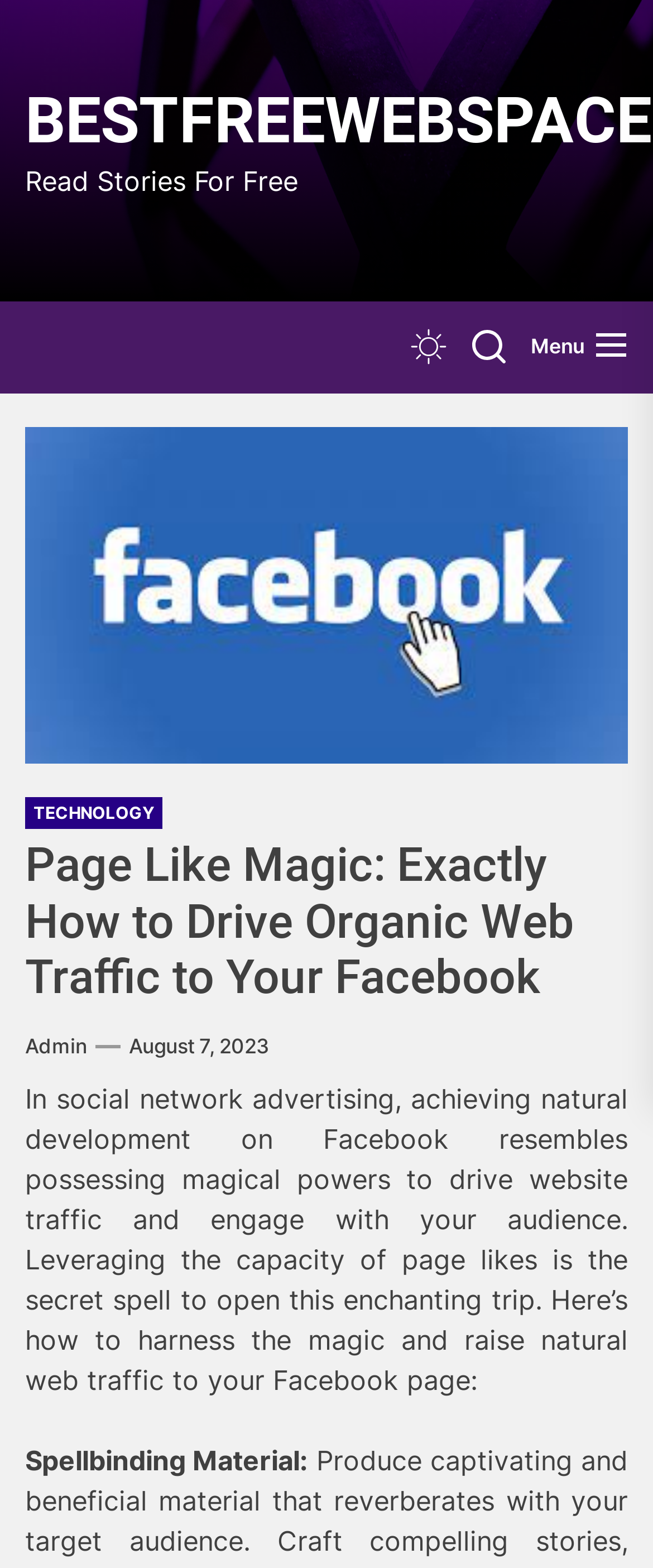Generate a detailed explanation of the webpage's features and information.

The webpage appears to be an article or blog post about driving organic web traffic to a Facebook page. At the top left of the page, there is a link to "BESTFREEWEBSPACE" and a static text "Read Stories For Free" positioned below it. 

To the right of these elements, there are three buttons: an empty button, a "Search" button, and a "Menu" button. 

Below these buttons, there is a large image with the title "Page Like Magic: Exactly How to Drive Organic Web Traffic to Your Facebook" and a header that spans the width of the page. The header contains a link to "TECHNOLOGY" on the left and a heading with the same title as the image on the right.

Underneath the header, there are two links: "Admin" on the left and "August 7, 2023" on the right, with a time element embedded within the latter link.

The main content of the page starts below these links, with a paragraph of text that discusses the importance of leveraging page likes to drive website traffic and engage with the audience on Facebook. 

Finally, there is a subheading "Spellbinding Material:" positioned at the bottom of the page.